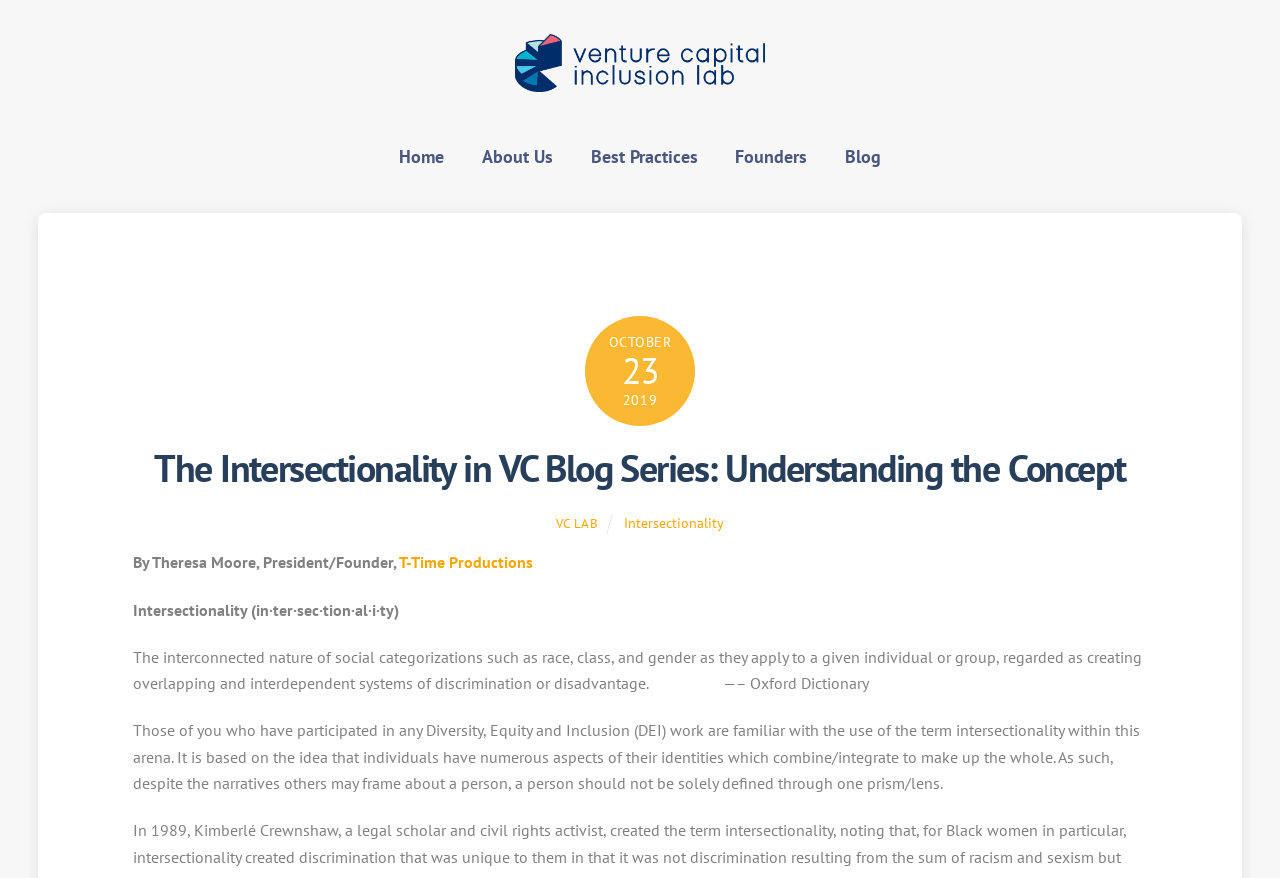What is the date of the article?
From the image, respond using a single word or phrase.

October 23, 2019